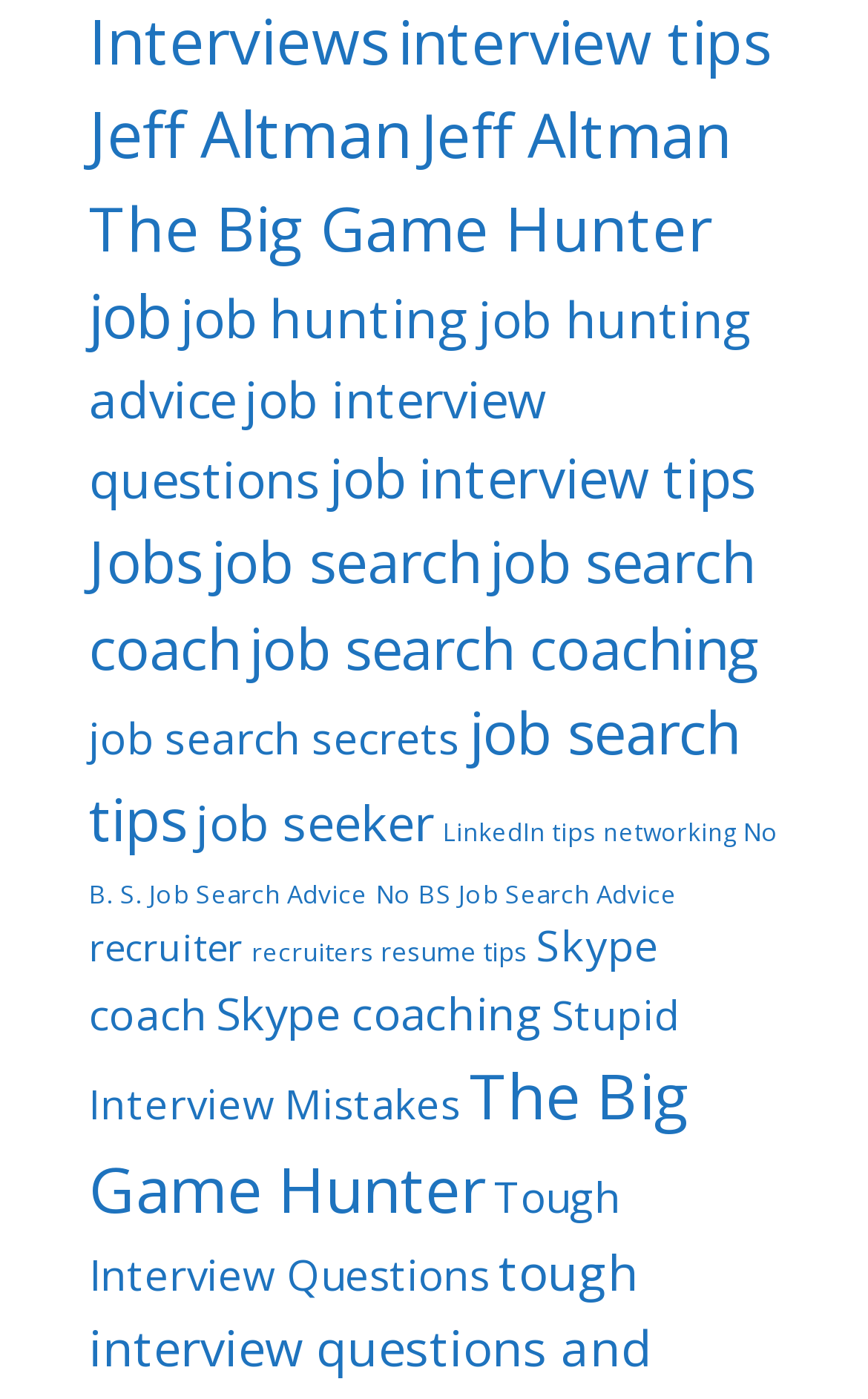Please find the bounding box for the following UI element description. Provide the coordinates in (top-left x, top-left y, bottom-right x, bottom-right y) format, with values between 0 and 1: The Big Game Hunter

[0.103, 0.752, 0.795, 0.879]